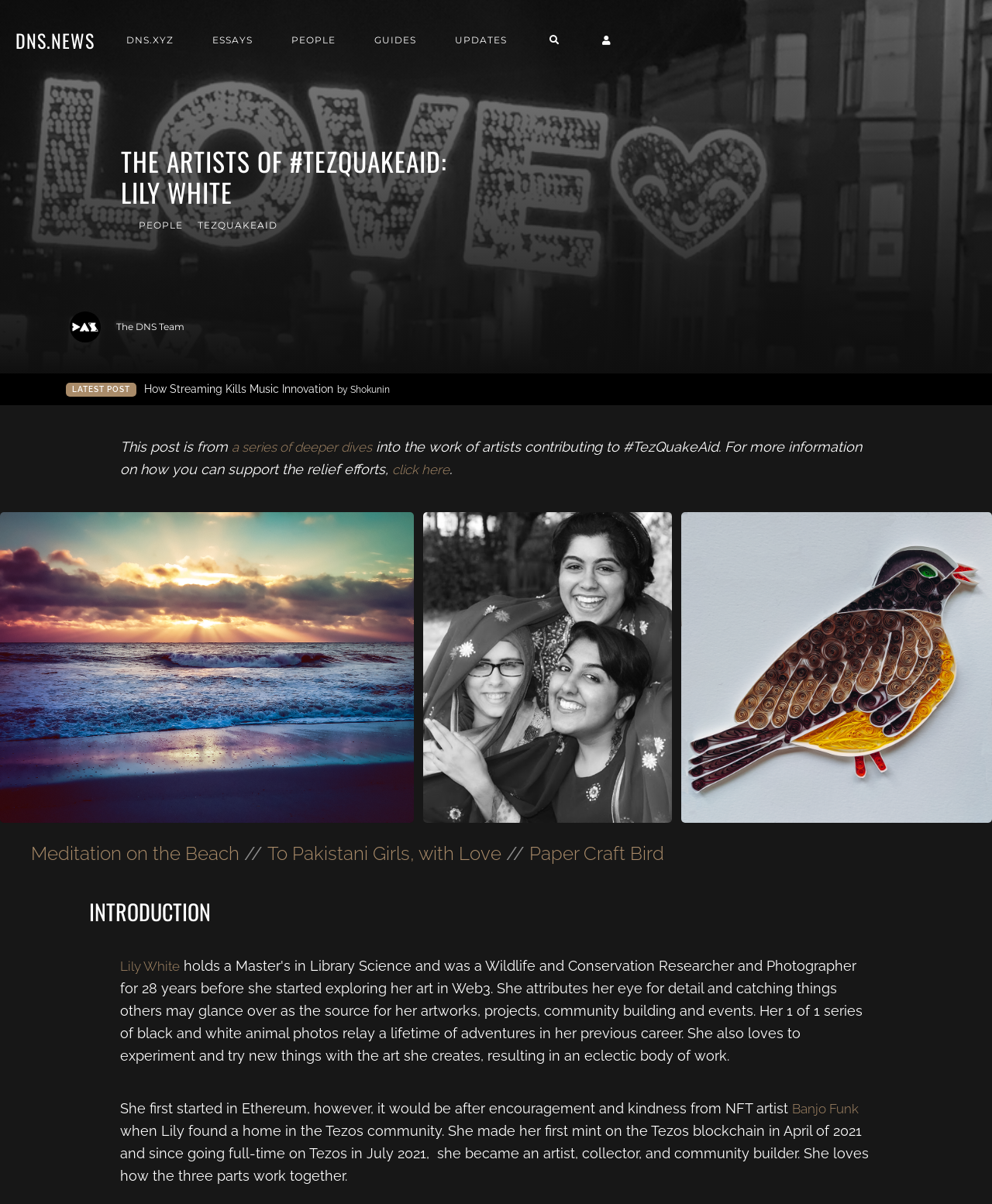Identify the bounding box coordinates for the UI element that matches this description: "To Pakistani Girls, with Love".

[0.27, 0.701, 0.505, 0.724]